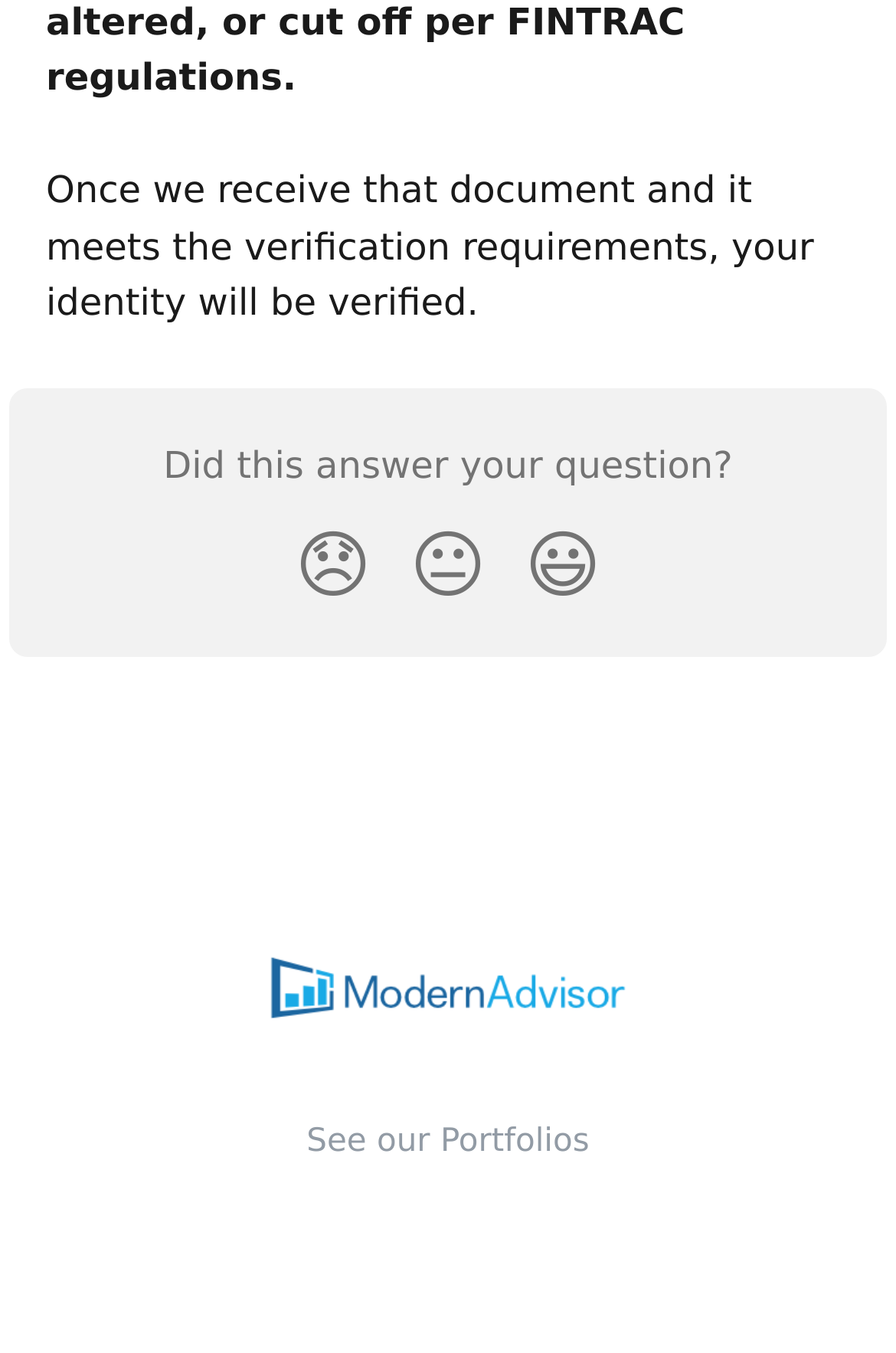Carefully observe the image and respond to the question with a detailed answer:
Is there a question being asked on the webpage?

The static text 'Did this answer your question?' implies that a question was asked and an answer is being provided.